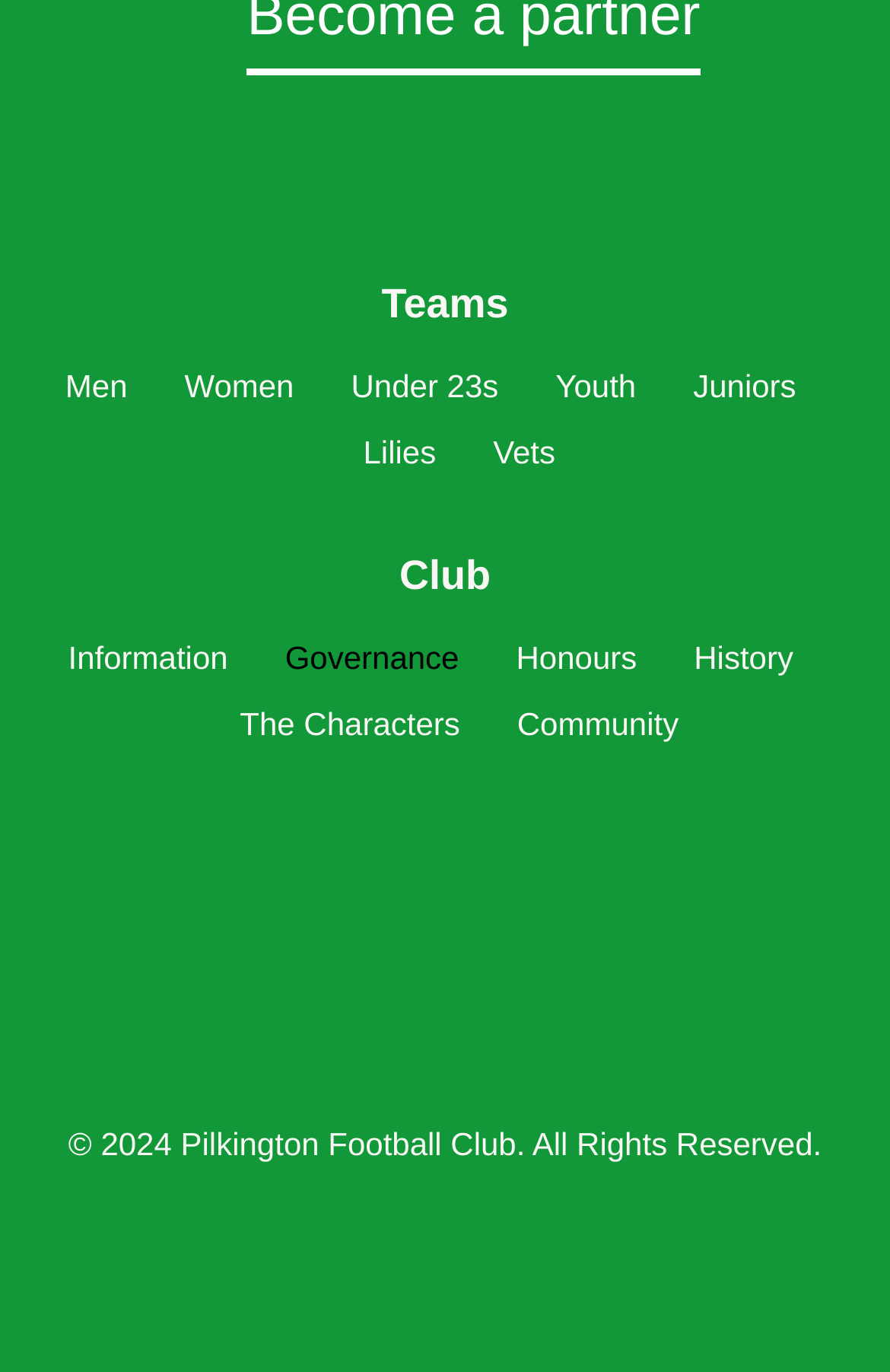What is the name of the football club?
Please respond to the question with a detailed and thorough explanation.

I found the answer by looking at the copyright information at the bottom of the page, which states '© 2024 Pilkington Football Club. All Rights Reserved.'